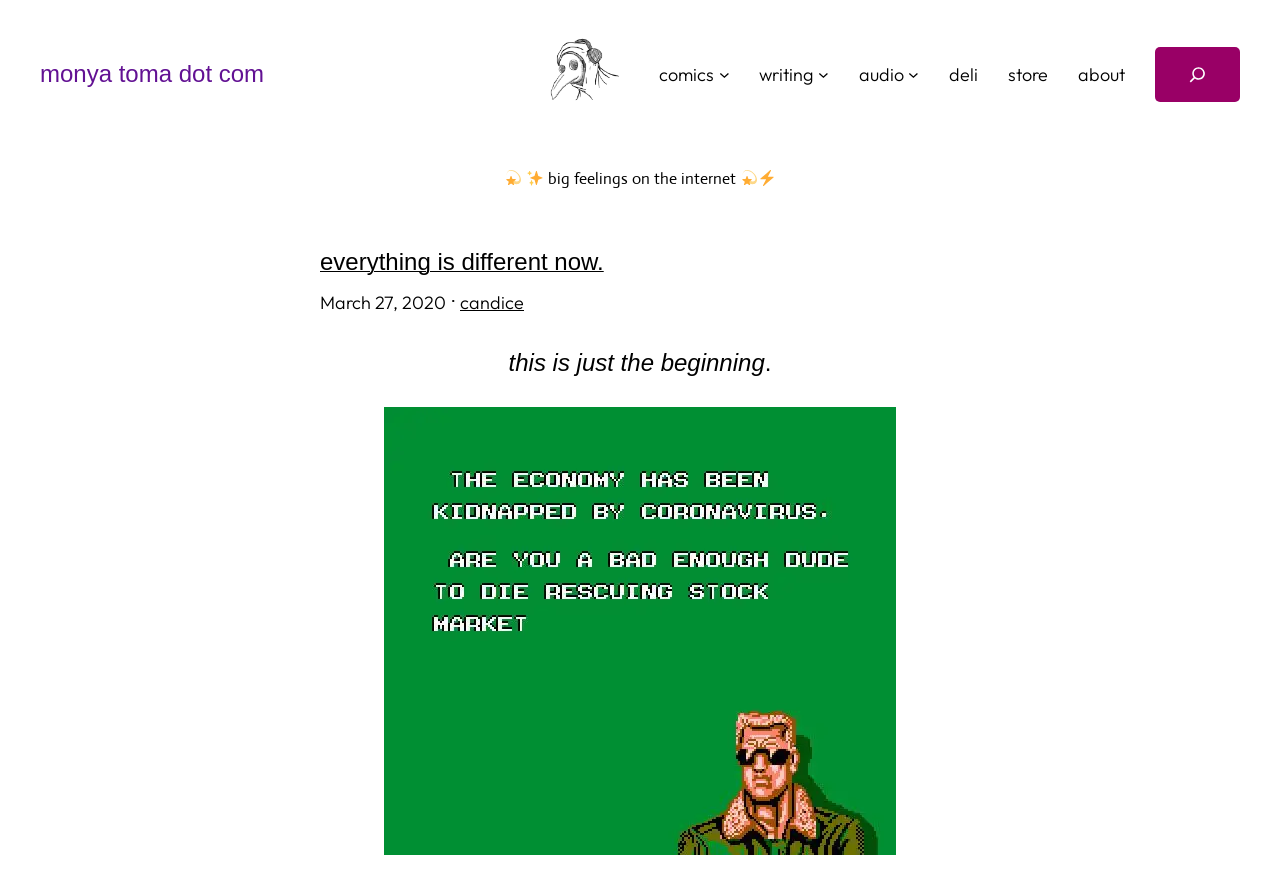Find and specify the bounding box coordinates that correspond to the clickable region for the instruction: "Share on Facebook".

None